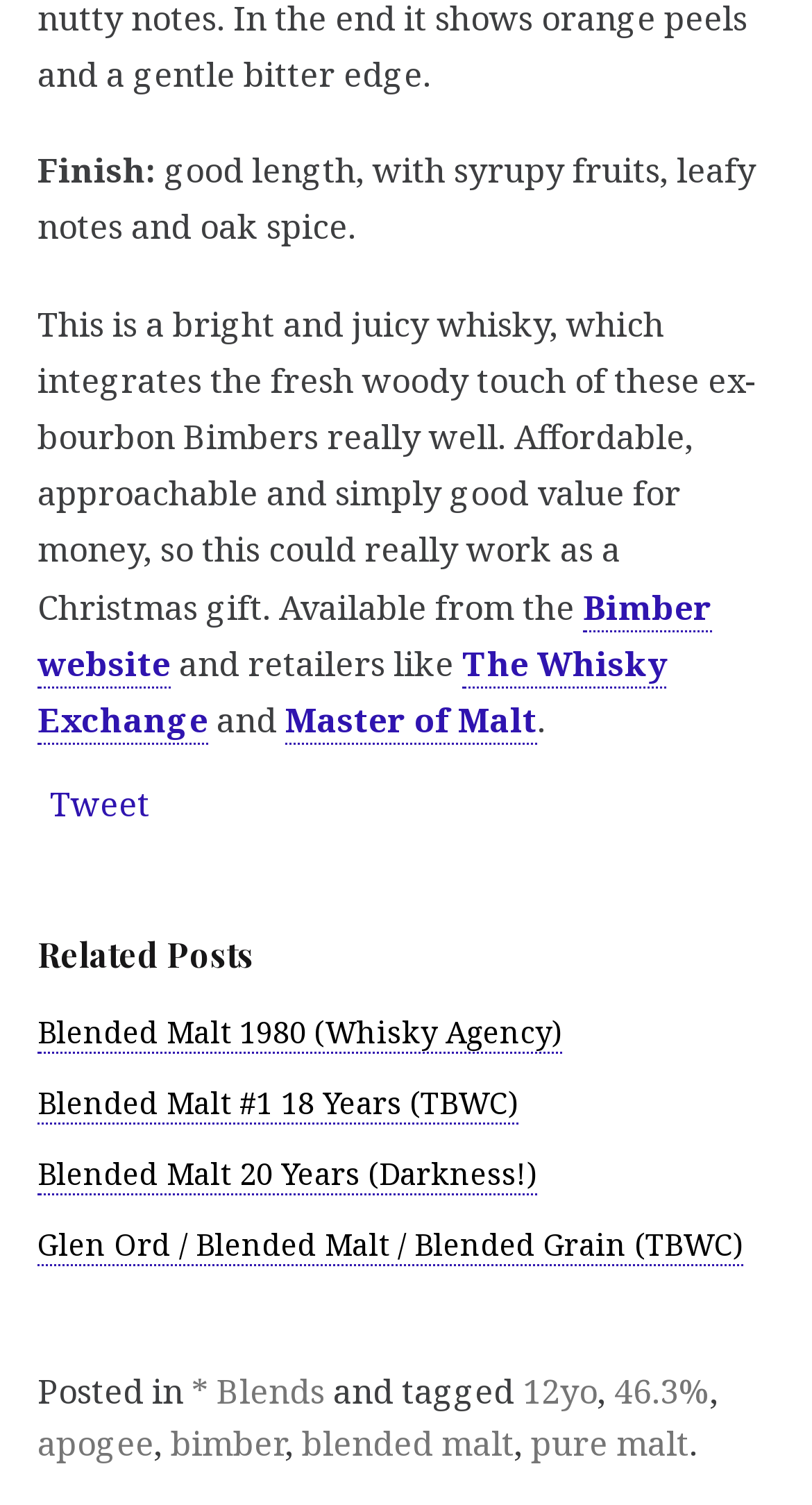Identify the coordinates of the bounding box for the element that must be clicked to accomplish the instruction: "Click on the link to the Bimber website".

[0.046, 0.388, 0.877, 0.457]